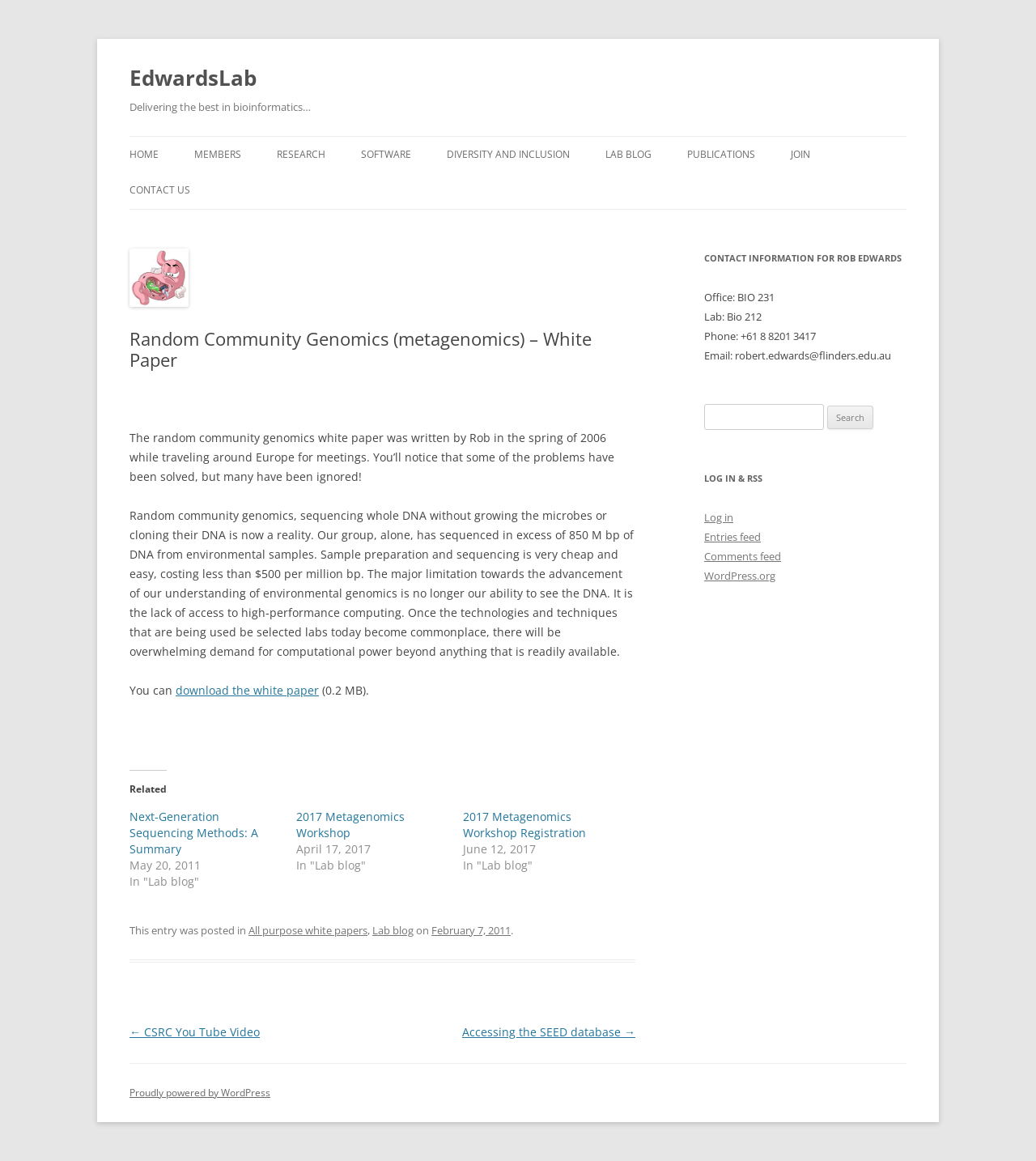Using the webpage screenshot and the element description Next-Generation Sequencing Methods: A Summary, determine the bounding box coordinates. Specify the coordinates in the format (top-left x, top-left y, bottom-right x, bottom-right y) with values ranging from 0 to 1.

[0.125, 0.696, 0.249, 0.737]